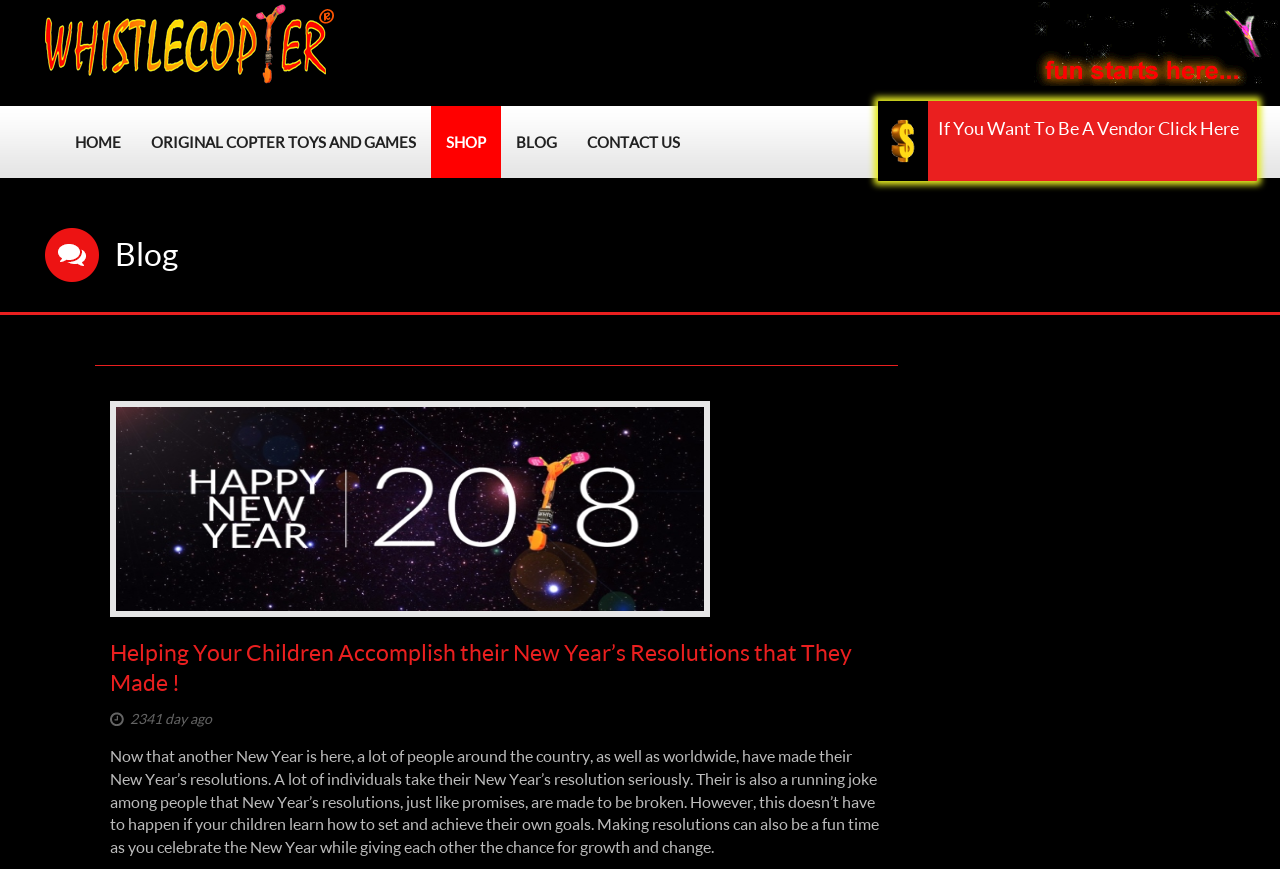Can you find the bounding box coordinates of the area I should click to execute the following instruction: "become a vendor by clicking here"?

[0.686, 0.116, 0.982, 0.162]